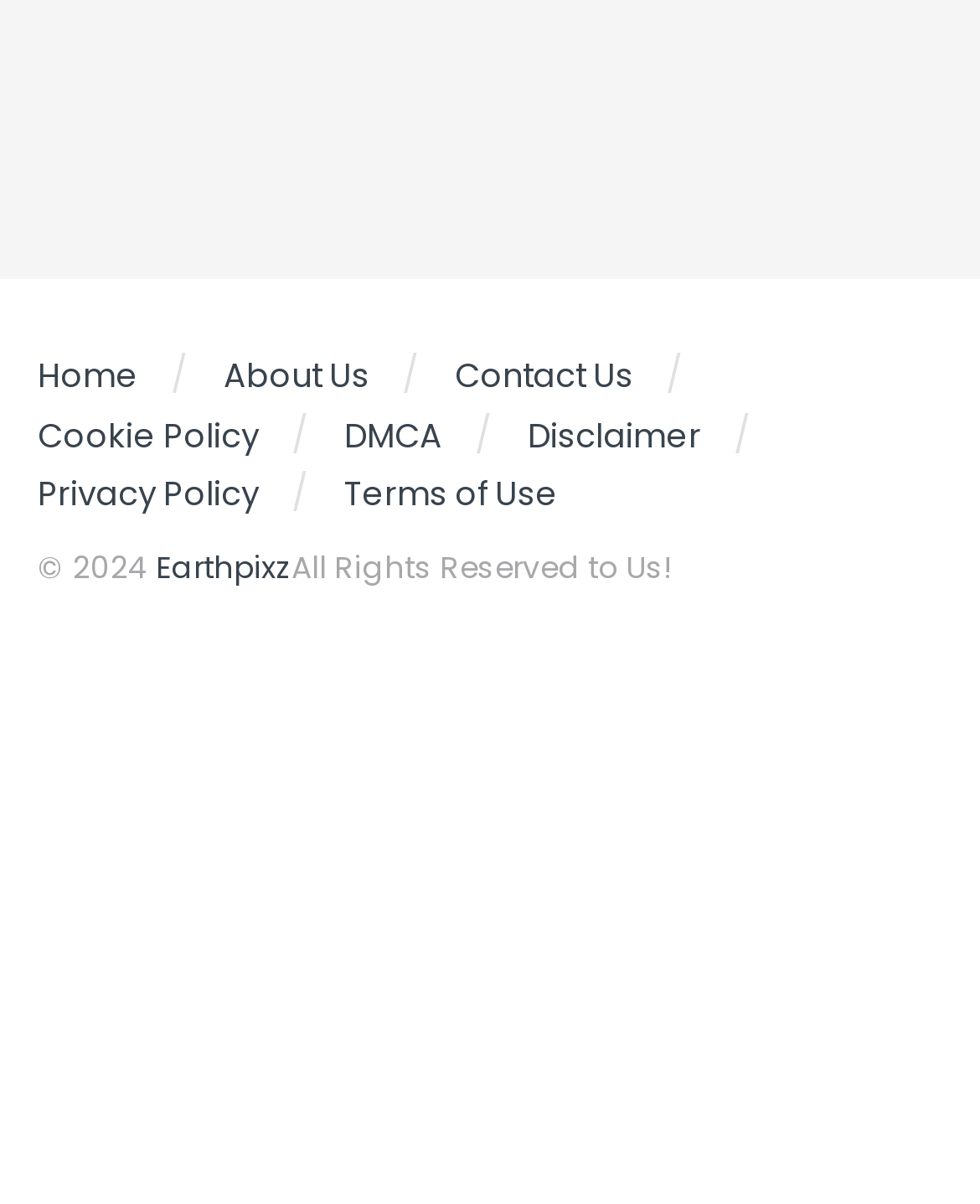What is the first link on the top left?
Look at the image and provide a short answer using one word or a phrase.

Home